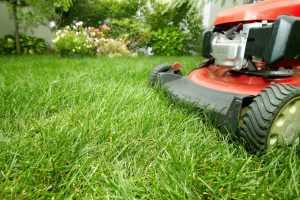Given the content of the image, can you provide a detailed answer to the question?
What can be seen in the background of the image?

According to the caption, 'hints of colorful flowerbeds can be seen in the background', which suggests that the image features a vibrant and healthy garden ecosystem beyond the lawn mower and the grass.